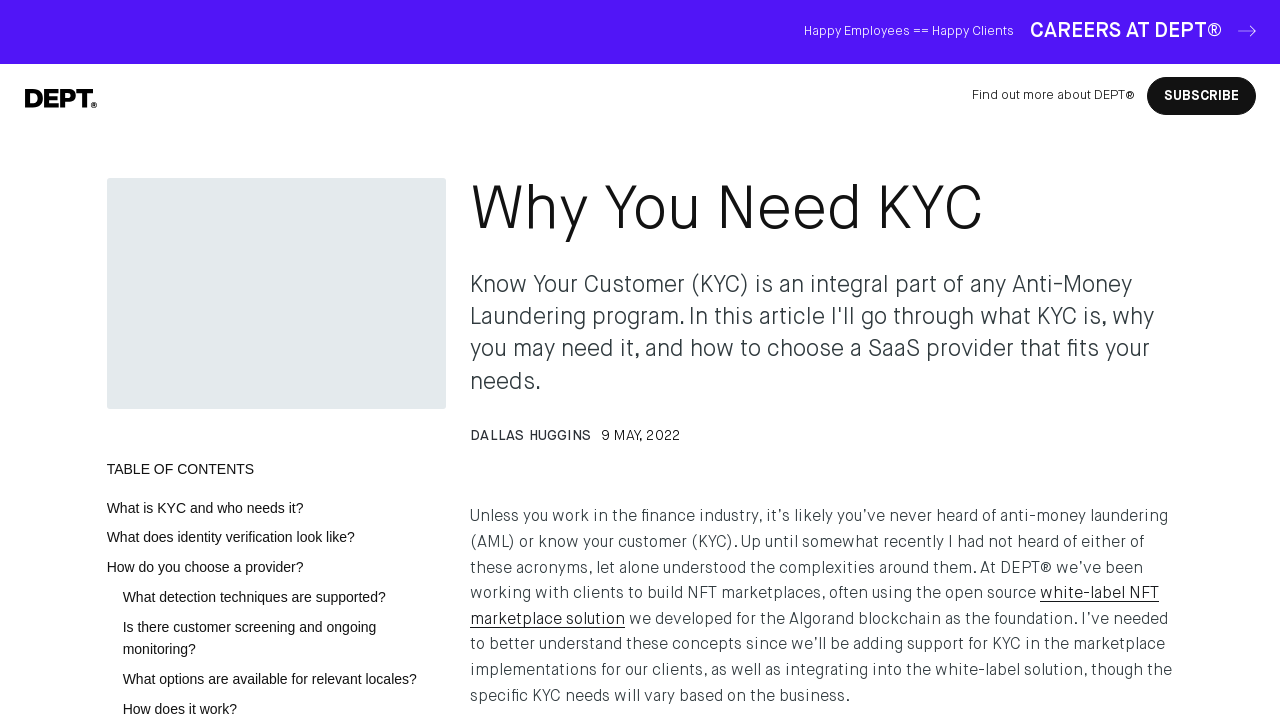What is the date of the article?
Based on the visual, give a brief answer using one word or a short phrase.

9 MAY, 2022